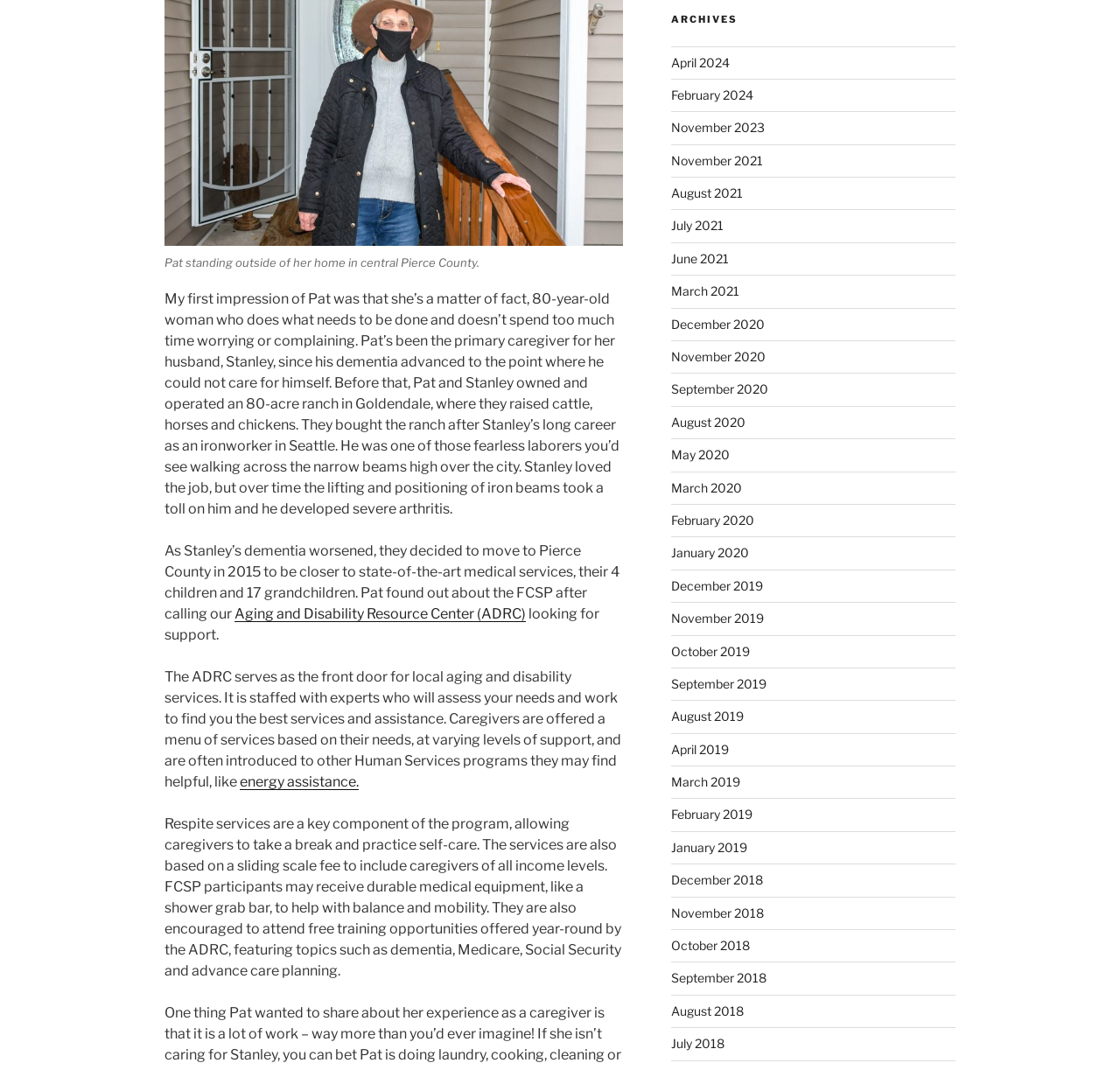Based on the provided description, "Griven International", find the bounding box of the corresponding UI element in the screenshot.

None